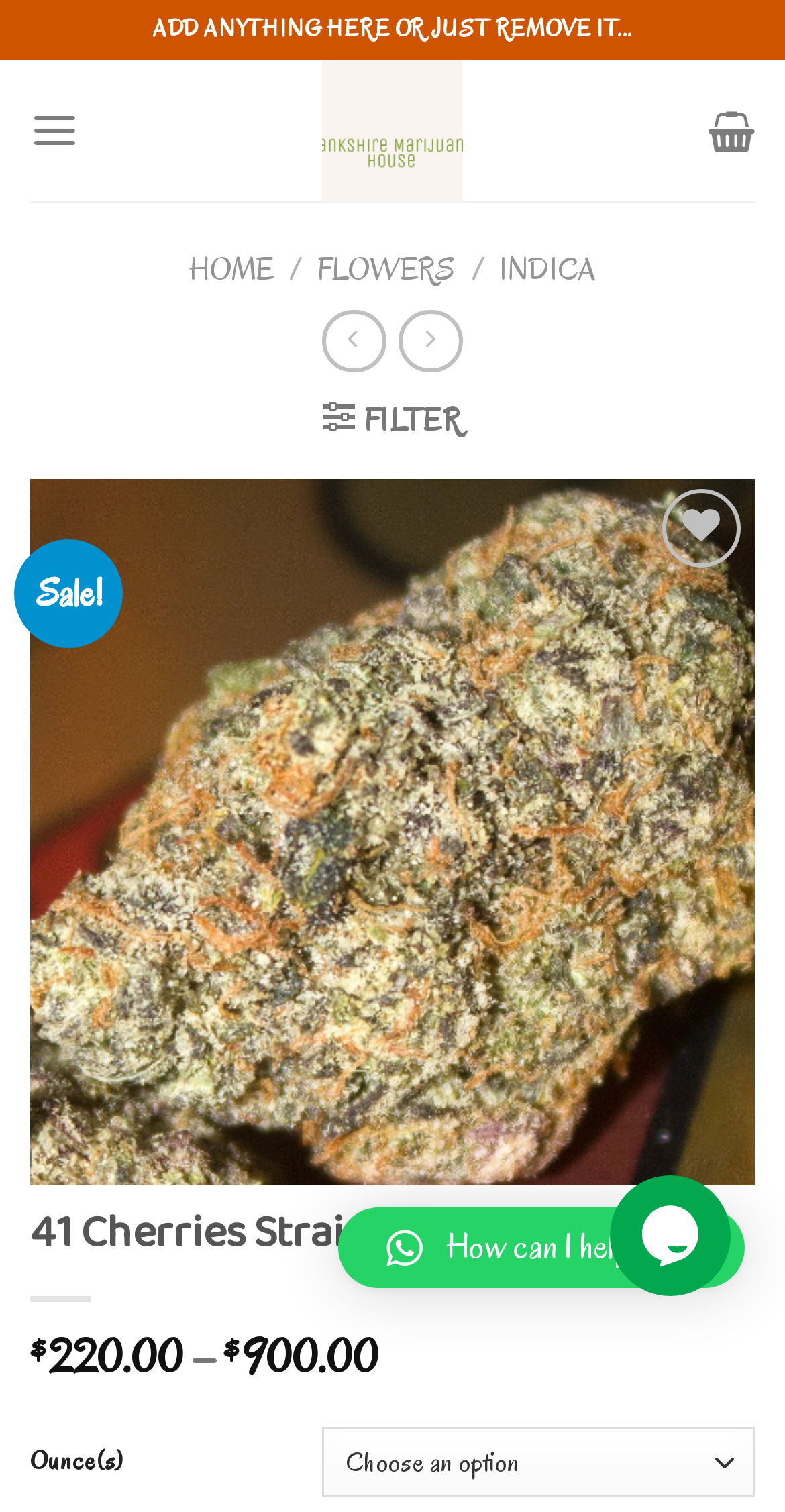Show the bounding box coordinates for the HTML element described as: "parent_node: Add to wishlist aria-label="Wishlist"".

[0.844, 0.323, 0.944, 0.375]